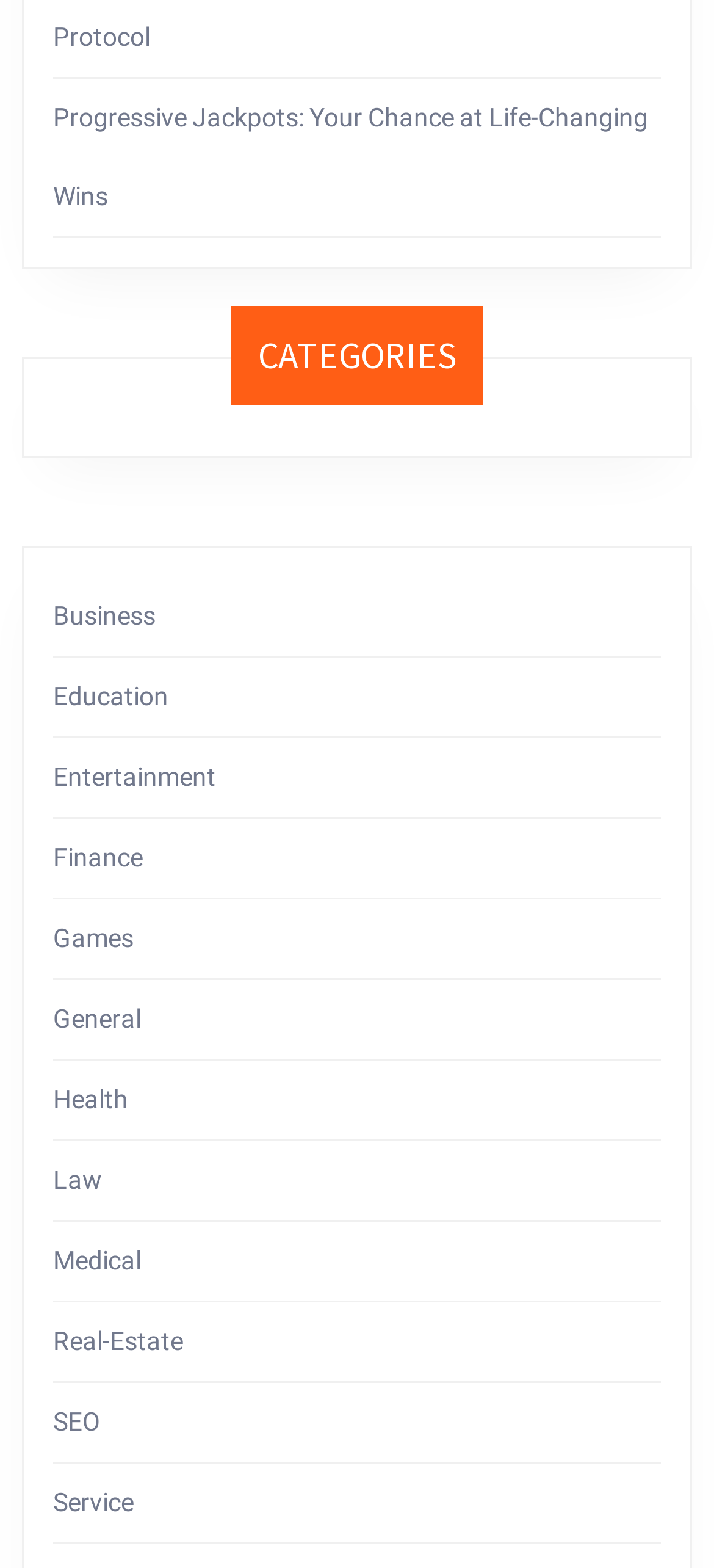Is there a category related to health?
Using the image, answer in one word or phrase.

Yes